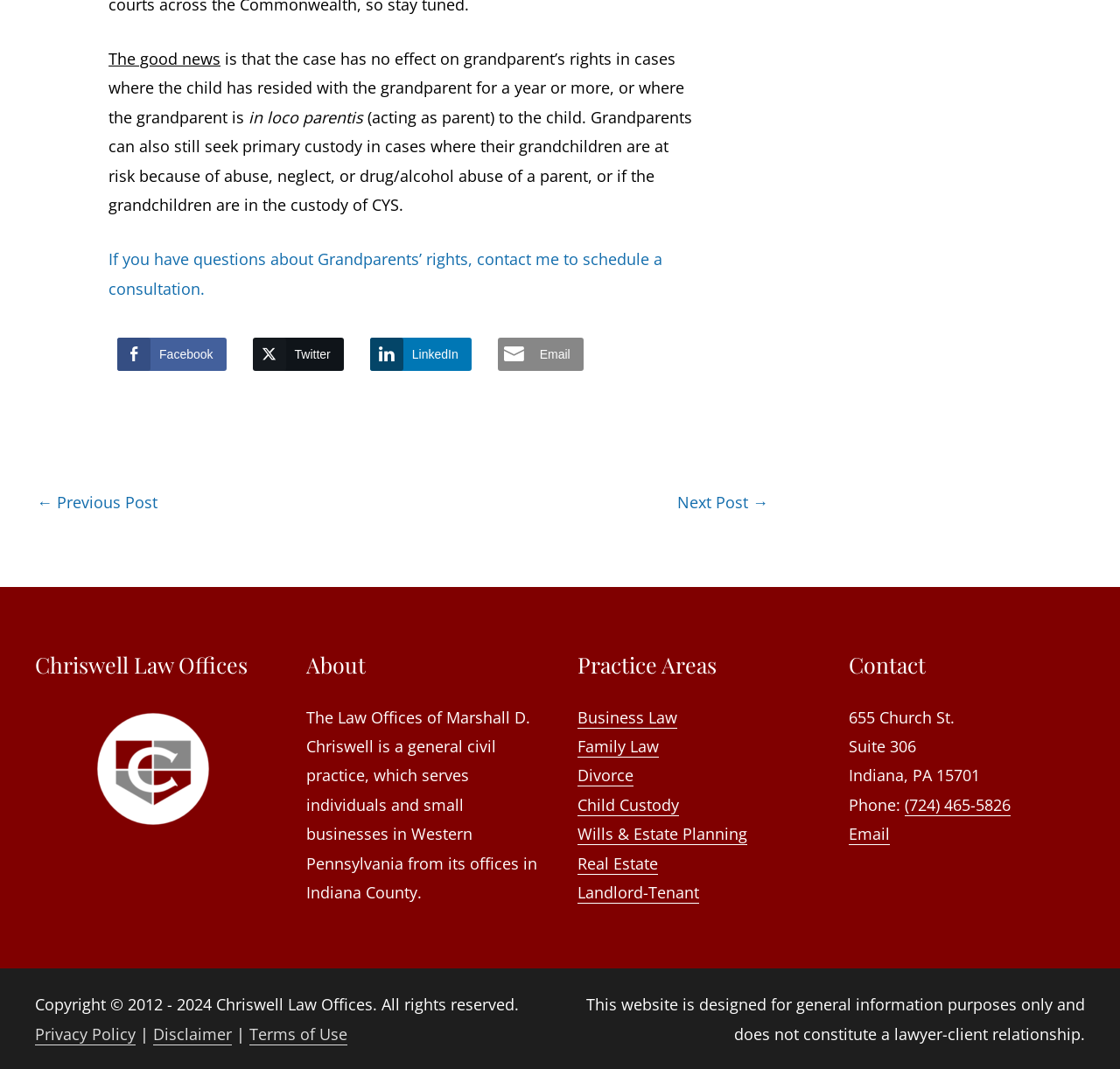Find the bounding box of the web element that fits this description: "Business Law".

[0.516, 0.661, 0.605, 0.681]